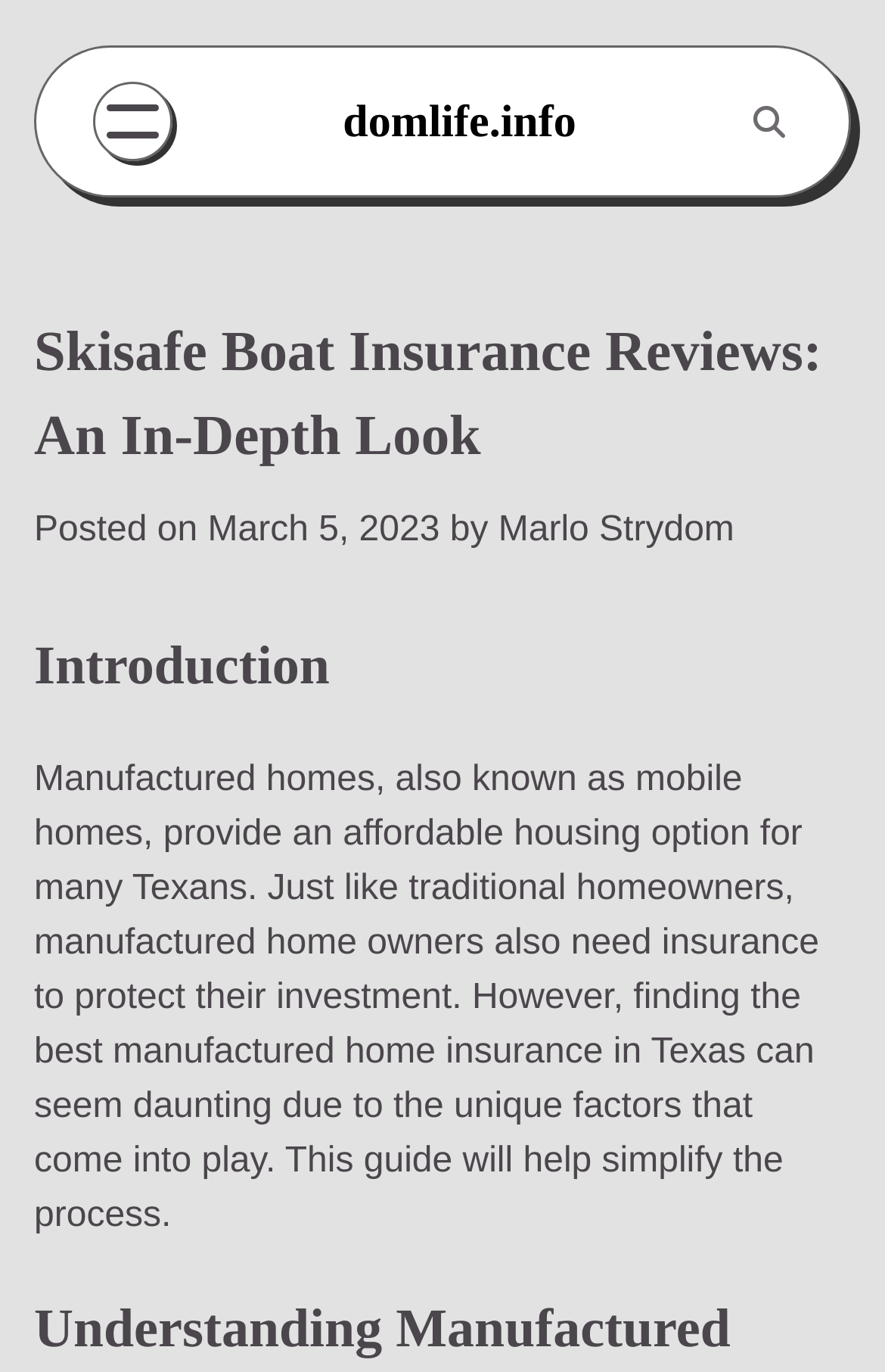Determine the bounding box for the described HTML element: "Marlo Strydom". Ensure the coordinates are four float numbers between 0 and 1 in the format [left, top, right, bottom].

[0.563, 0.372, 0.83, 0.4]